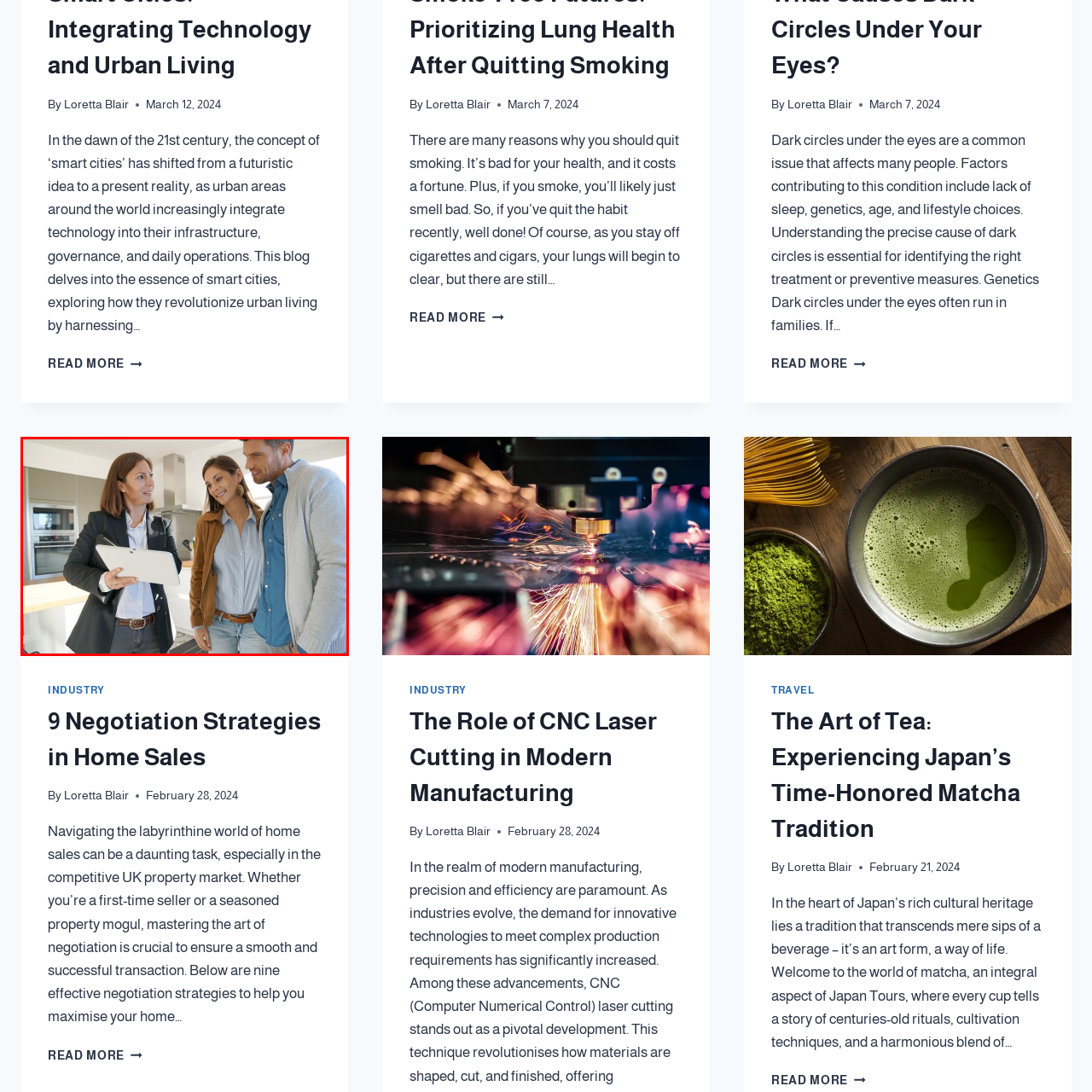Offer a comprehensive narrative for the image inside the red bounding box.

In this engaging scene, a real estate agent consults with a couple in a modern, stylish kitchen, likely during a property viewing or discussion about a home sale. The agent, dressed in a professional black blazer and white blouse, holds a tablet that she is using to present information or insights relevant to the home. The couple, showcasing a relaxed demeanor, appears attentive and engaged, emphasizing the importance of communication and collaboration during the home buying process. This moment captures the essence of navigating the competitive UK property market, highlighting effective negotiation strategies as the couple prepares to make informed decisions about their potential new home. The contemporary kitchen setting, with sleek designs and ample natural light, underscores the appeal of modern living spaces in real estate transactions.